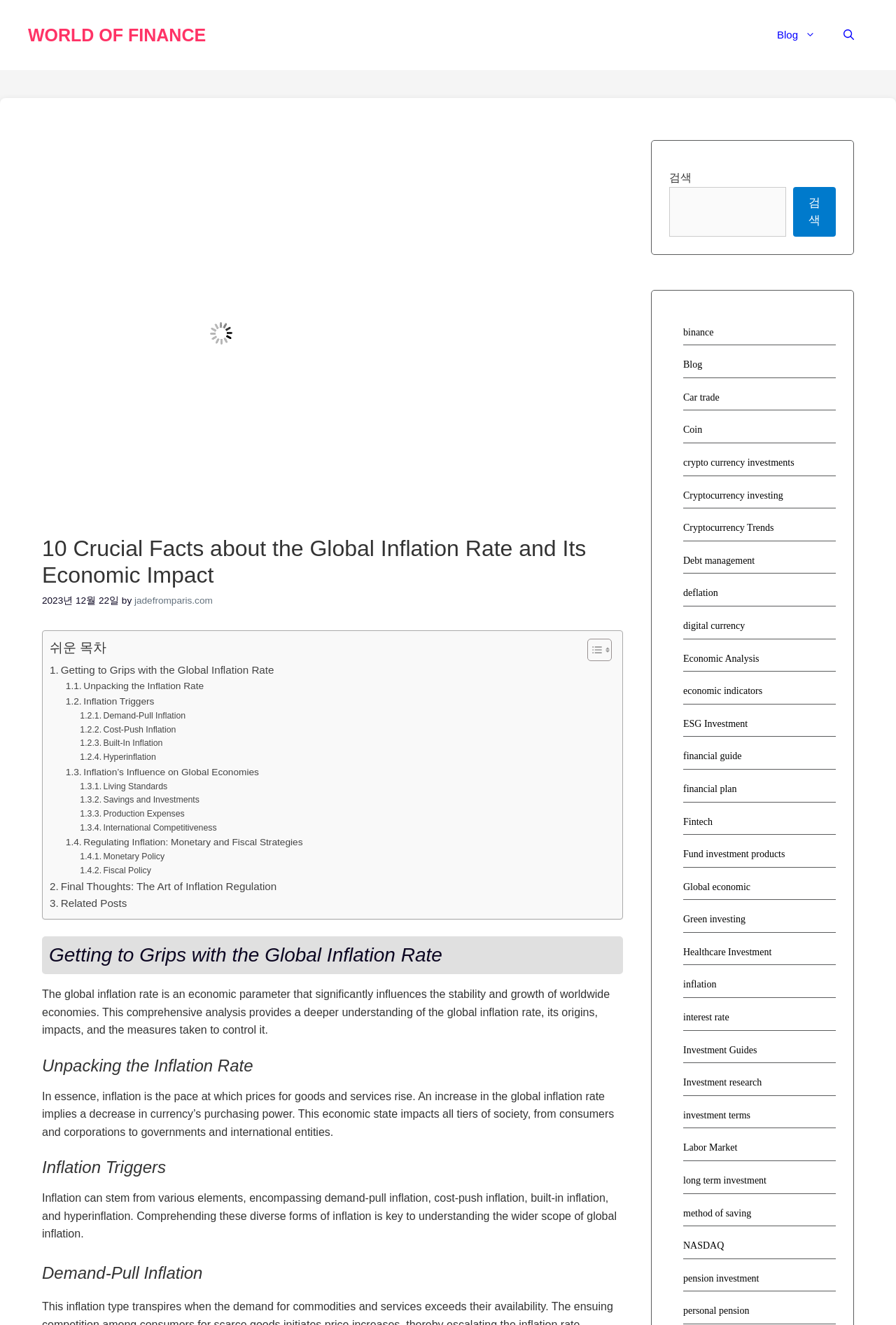What is the definition of inflation according to the article?
Provide a detailed answer to the question using information from the image.

According to the article, inflation is defined as the pace at which prices for goods and services rise, which implies a decrease in currency's purchasing power and has an impact on all tiers of society.